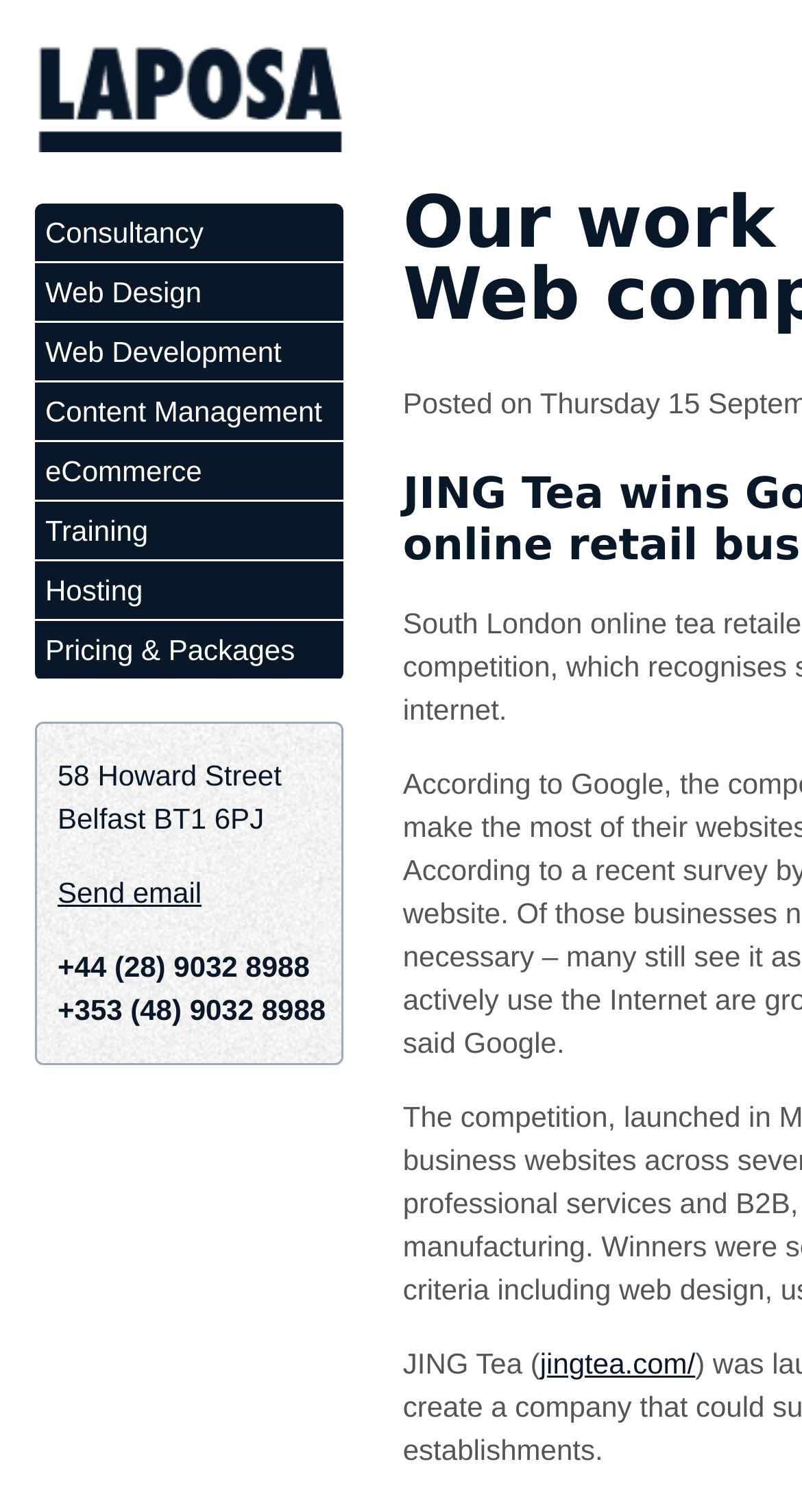Please determine the bounding box coordinates of the element's region to click for the following instruction: "call +44 (28) 9032 8988".

[0.072, 0.628, 0.386, 0.65]